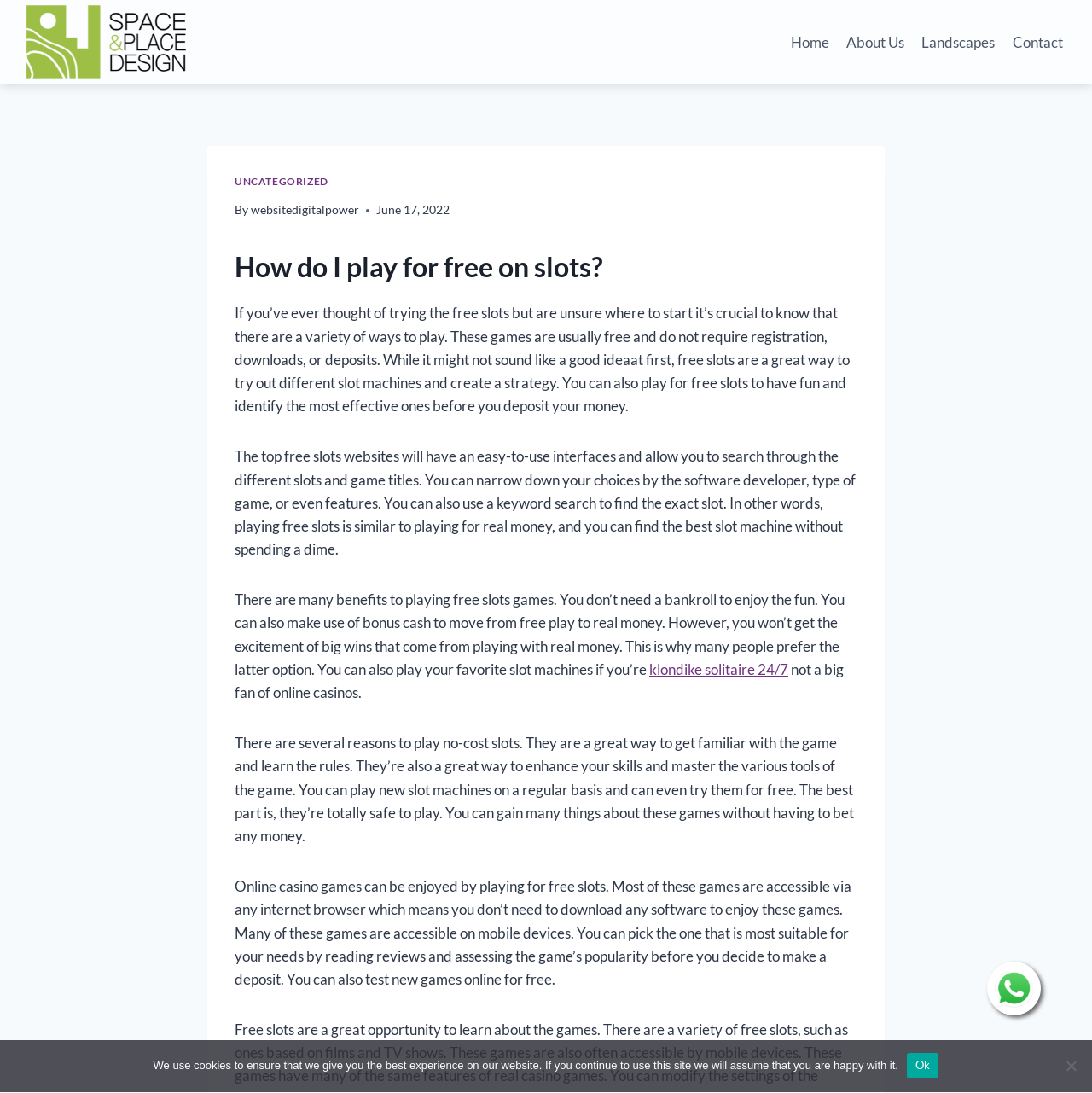Can users play free slots on mobile devices?
Identify the answer in the screenshot and reply with a single word or phrase.

Yes